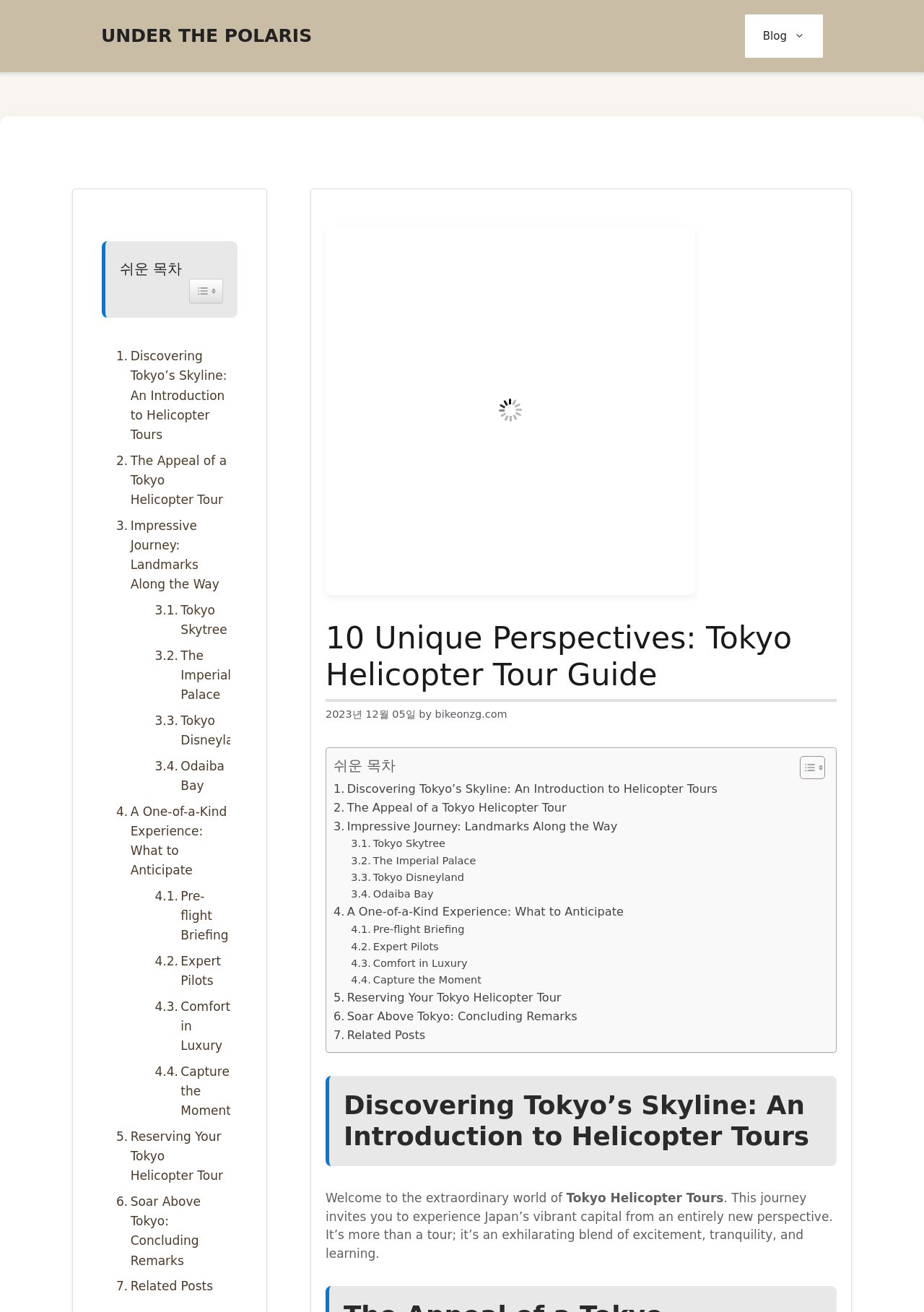Please mark the clickable region by giving the bounding box coordinates needed to complete this instruction: "Click on the 'Blog' link".

[0.806, 0.011, 0.891, 0.044]